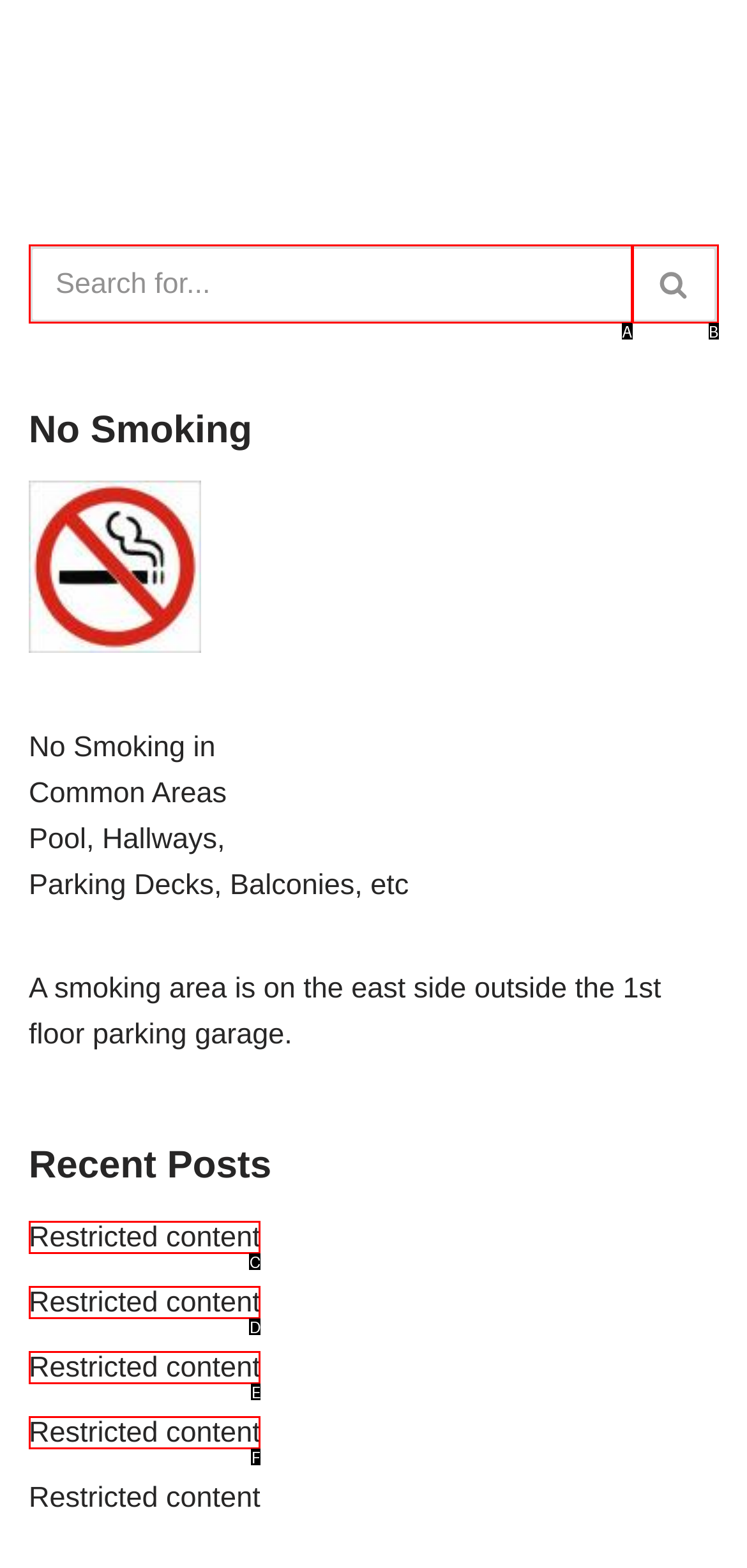Using the element description: parent_node: Search for... aria-label="Search", select the HTML element that matches best. Answer with the letter of your choice.

B